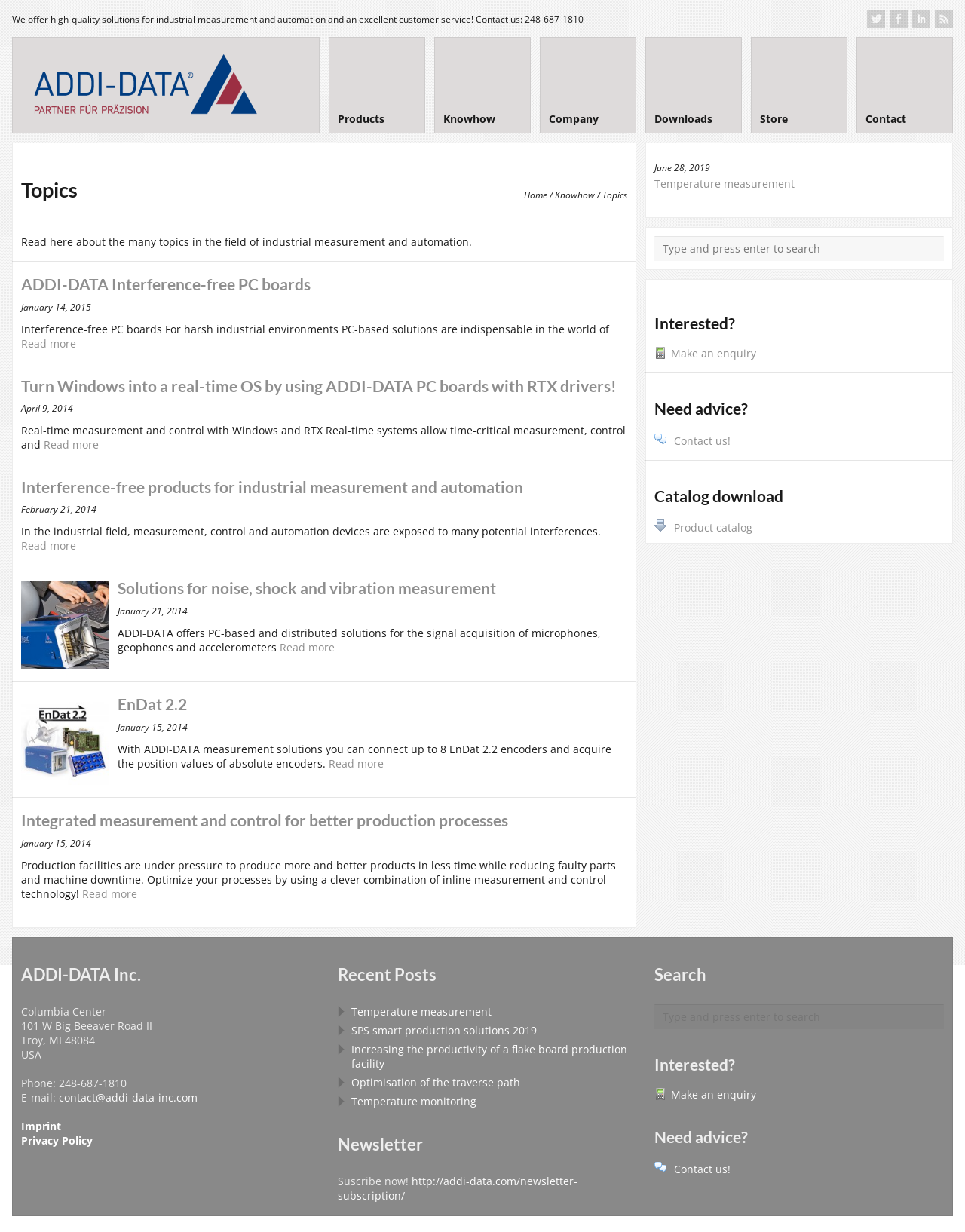What is the topic of the first article?
Using the image as a reference, answer with just one word or a short phrase.

Interference-free PC boards